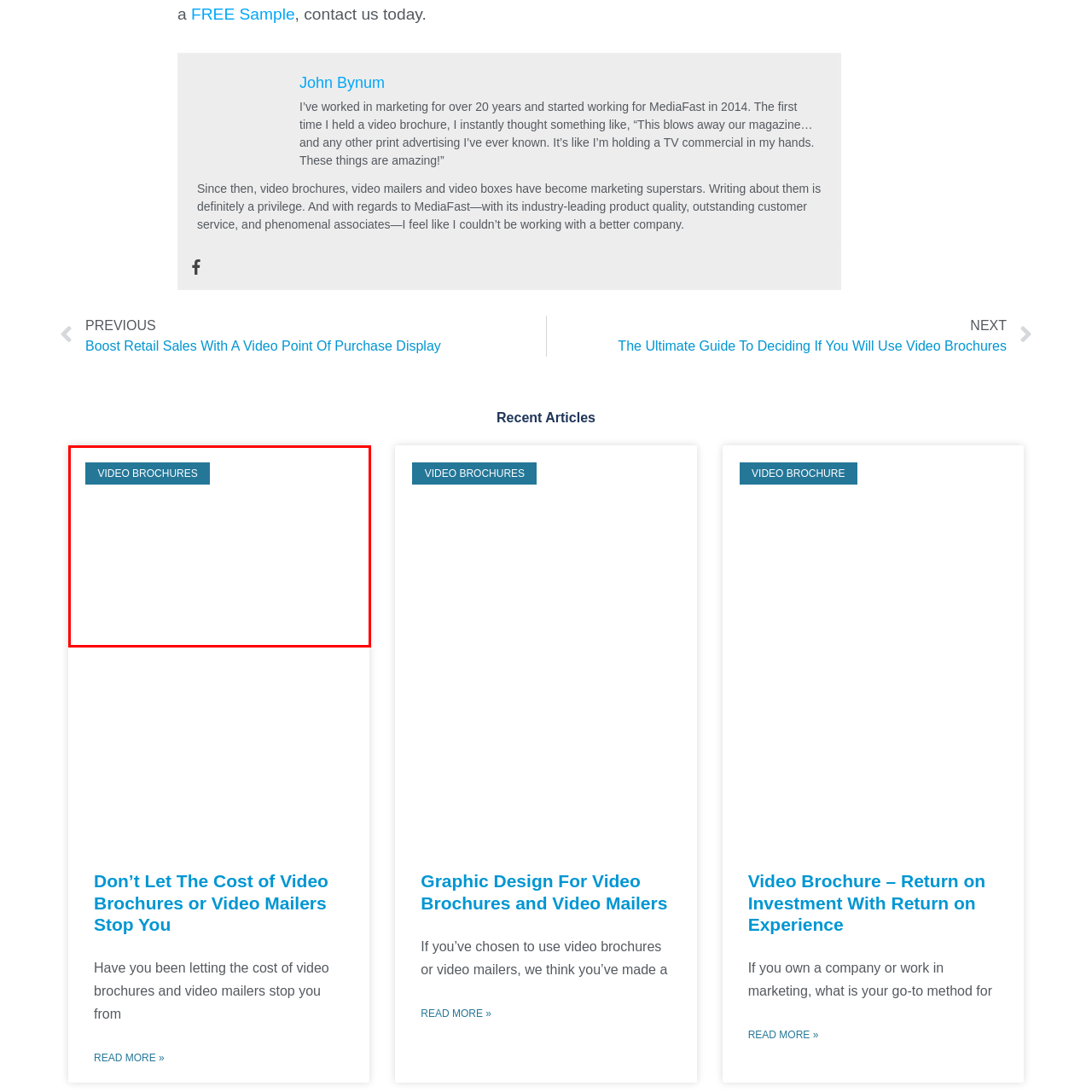What is the purpose of the 'VIDEO BROCHURES' text?
Focus on the image highlighted by the red bounding box and give a comprehensive answer using the details from the image.

The 'VIDEO BROCHURES' text is positioned as a clickable interface element, which serves as a gateway to information about the advantages and features of video brochures.